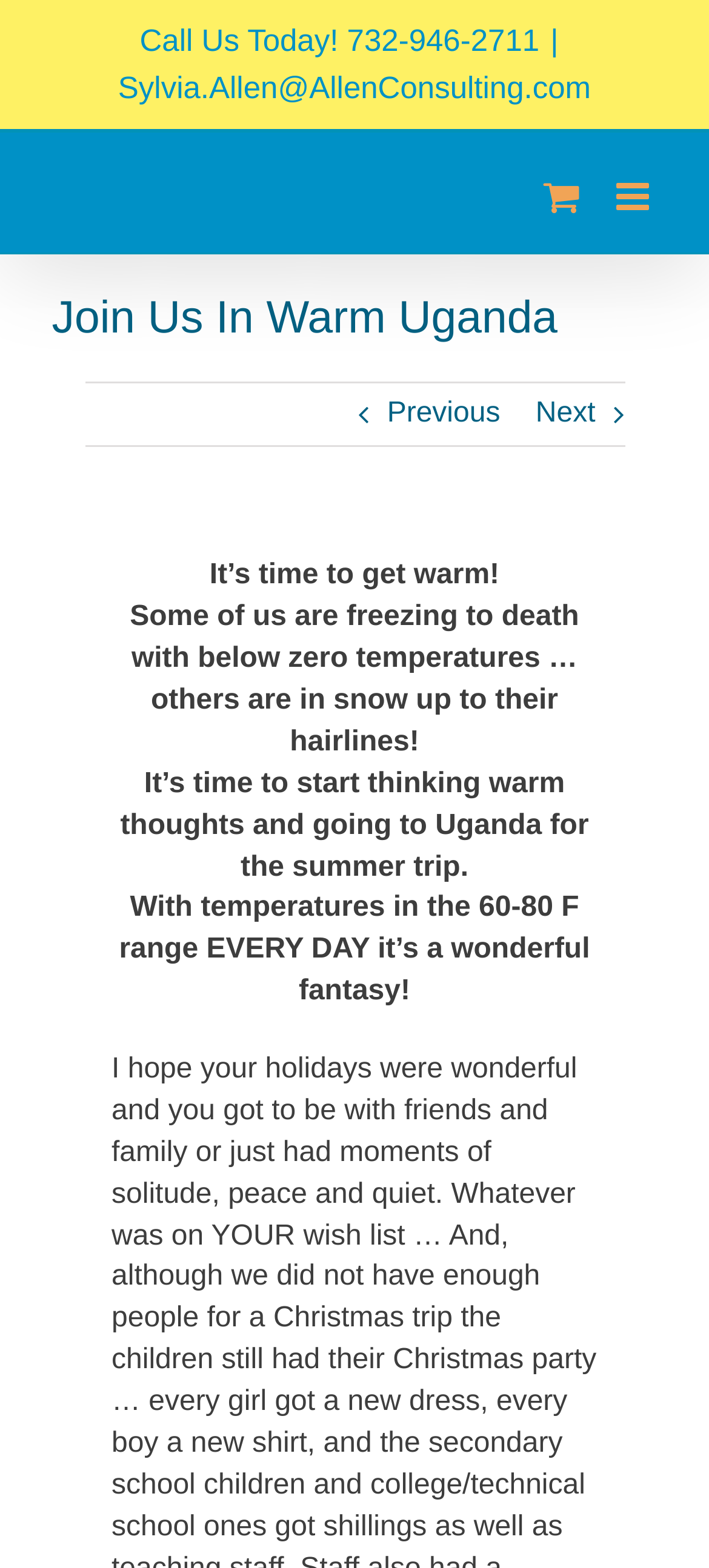Answer this question using a single word or a brief phrase:
What is the current weather condition in some places?

Below zero temperatures